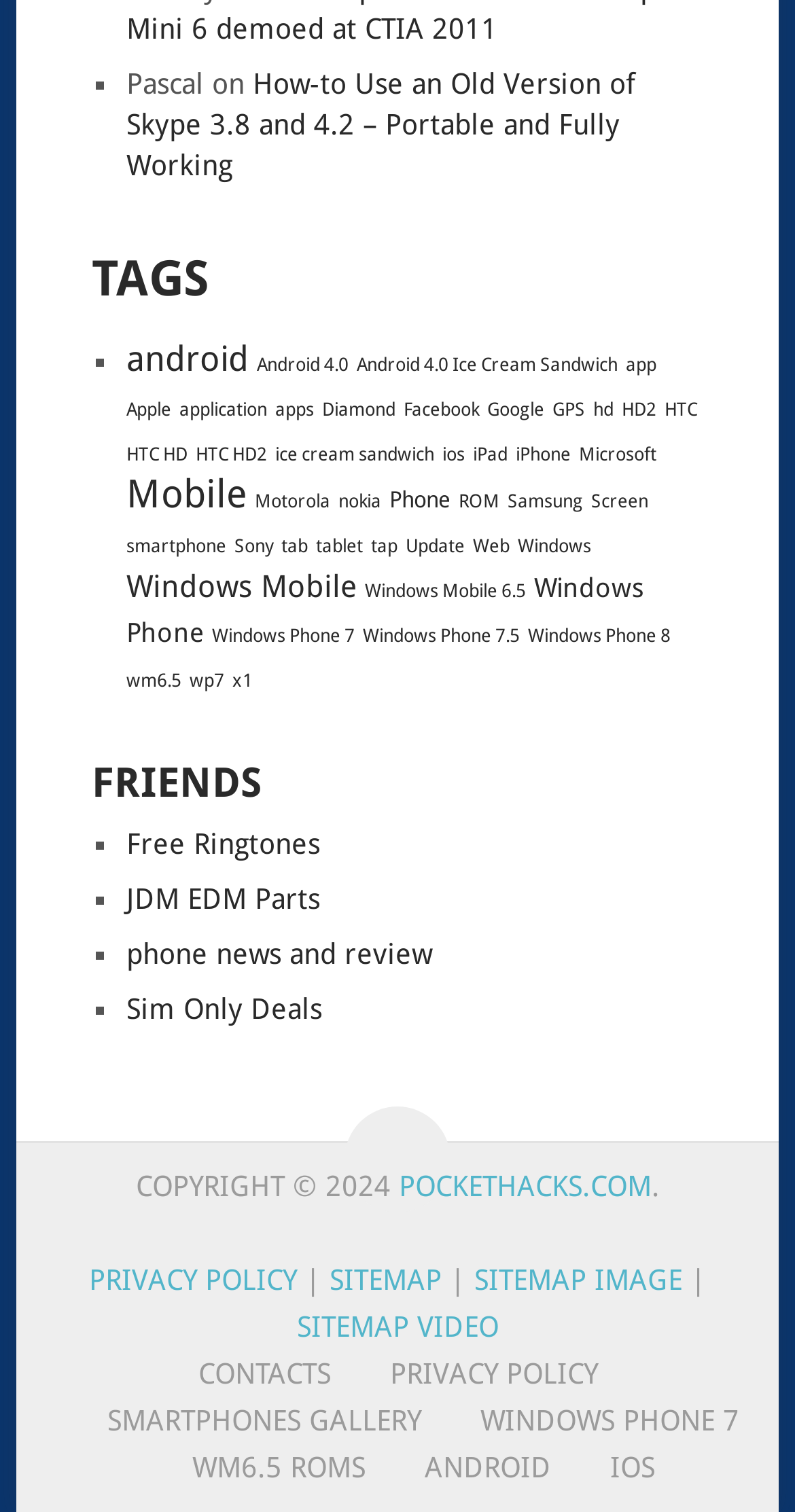Please determine the bounding box coordinates of the clickable area required to carry out the following instruction: "Check the 'SMARTPHONES GALLERY'". The coordinates must be four float numbers between 0 and 1, represented as [left, top, right, bottom].

[0.071, 0.929, 0.53, 0.951]